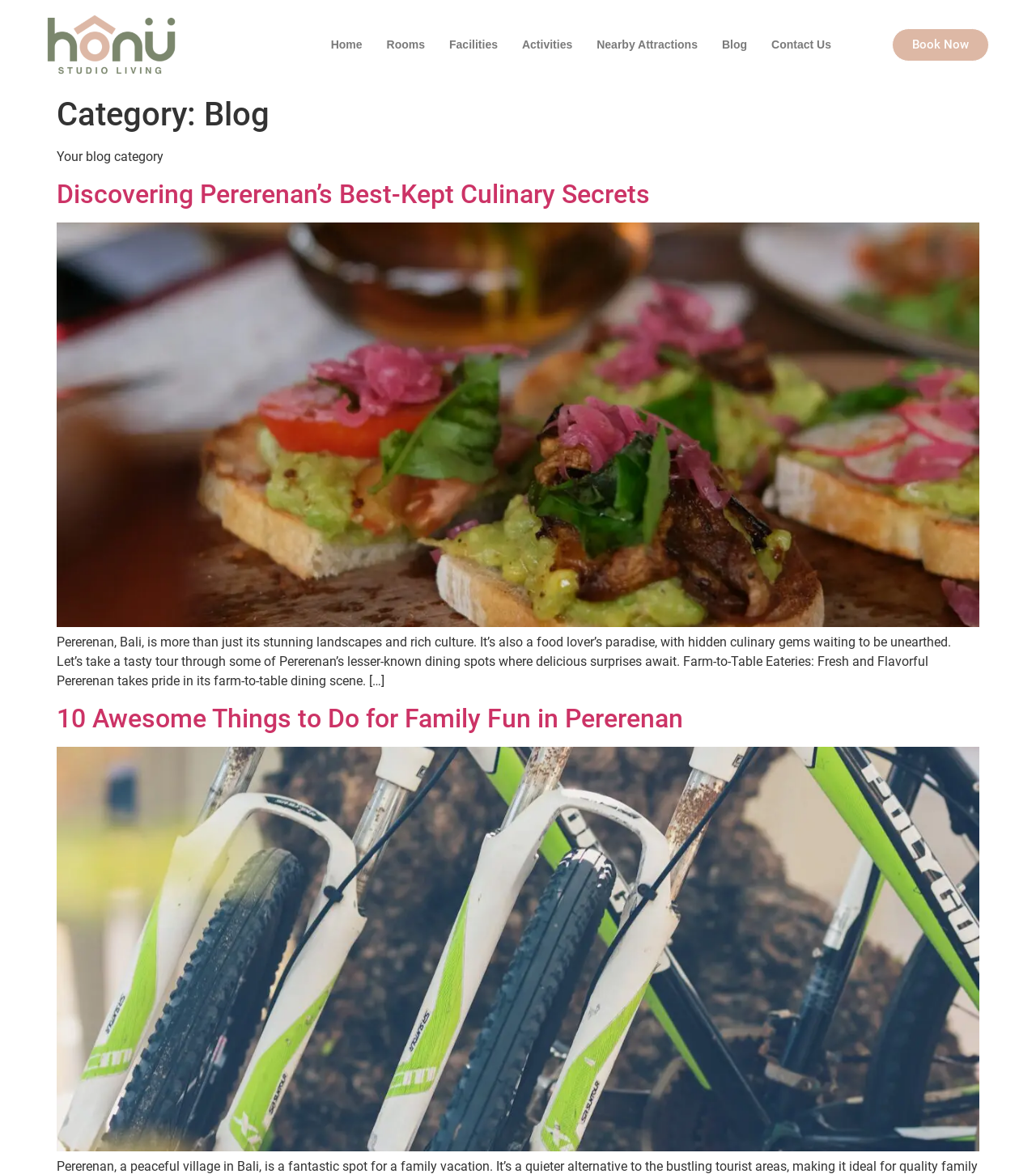What is the title of the first article?
Using the image as a reference, answer the question in detail.

The title of the first article can be found by looking at the heading element within the article section, which says 'Discovering Pererenan’s Best-Kept Culinary Secrets'.